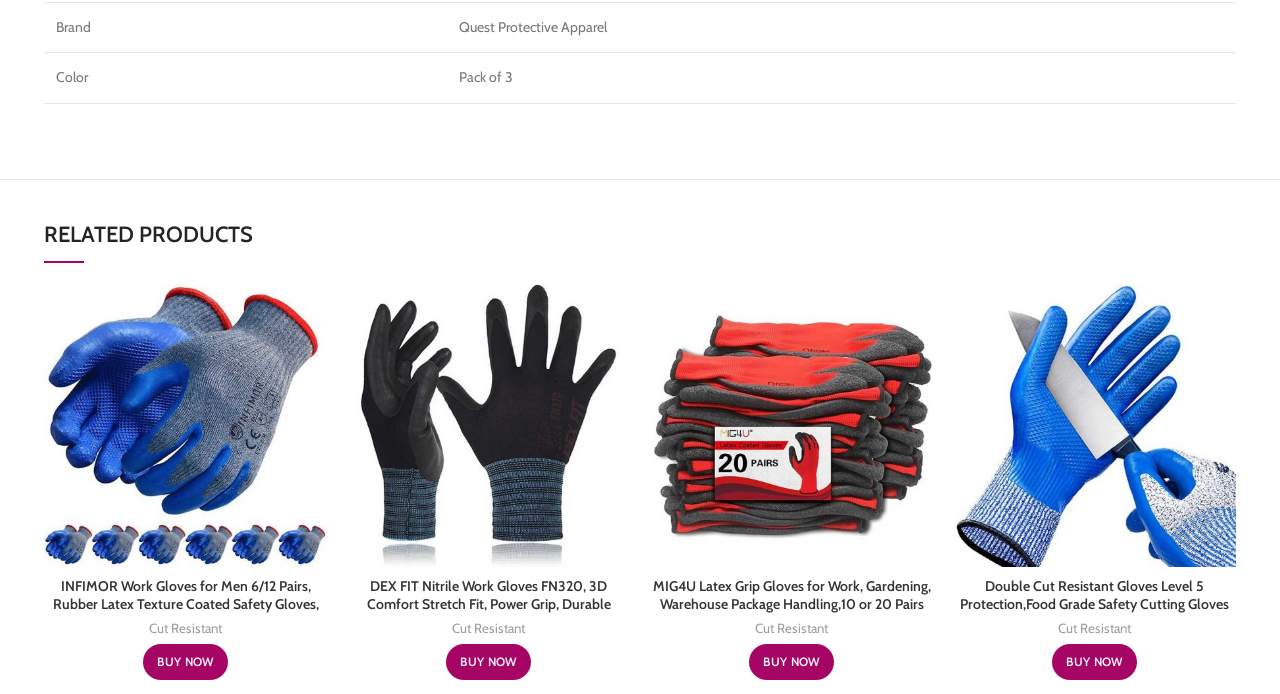Please identify the bounding box coordinates of where to click in order to follow the instruction: "Click on the Home link".

None